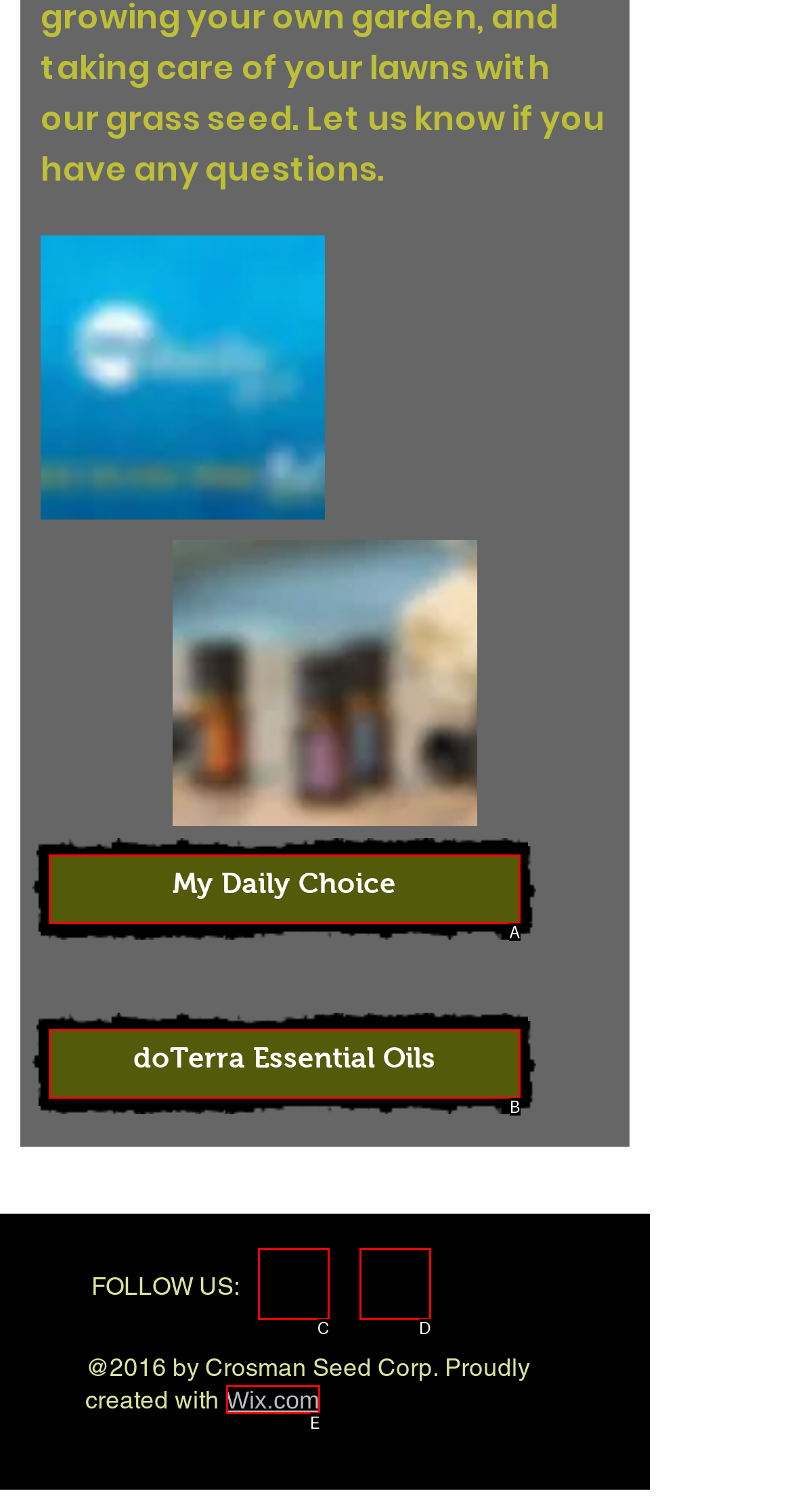Which option is described as follows: doTerra Essential Oils
Answer with the letter of the matching option directly.

B